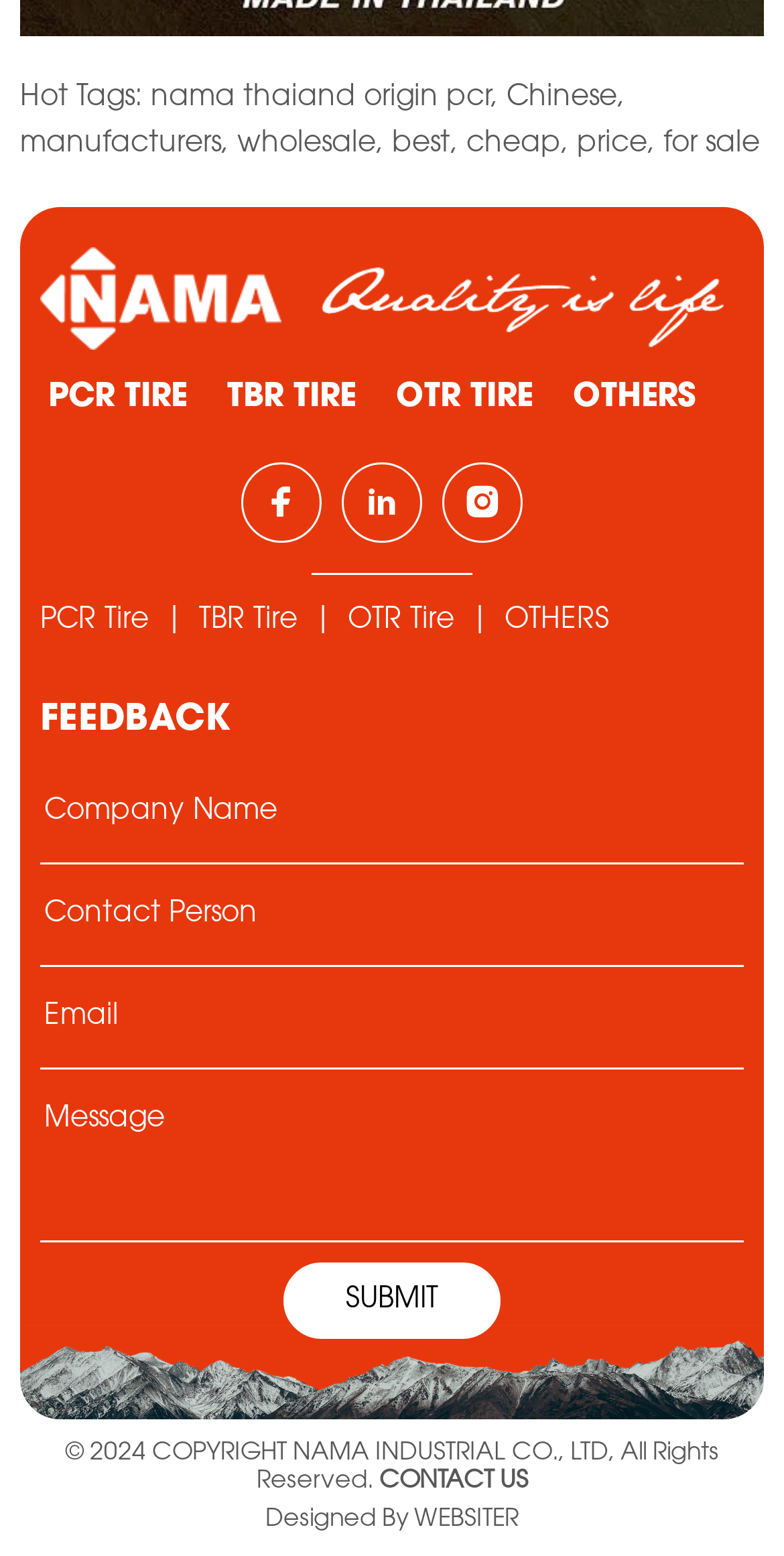What is the name of the company?
Offer a detailed and full explanation in response to the question.

The company name is mentioned in the copyright notice at the bottom of the webpage, which states 'COPYRIGHT NAMA INDUSTRIAL CO., LTD, All Rights Reserved'.